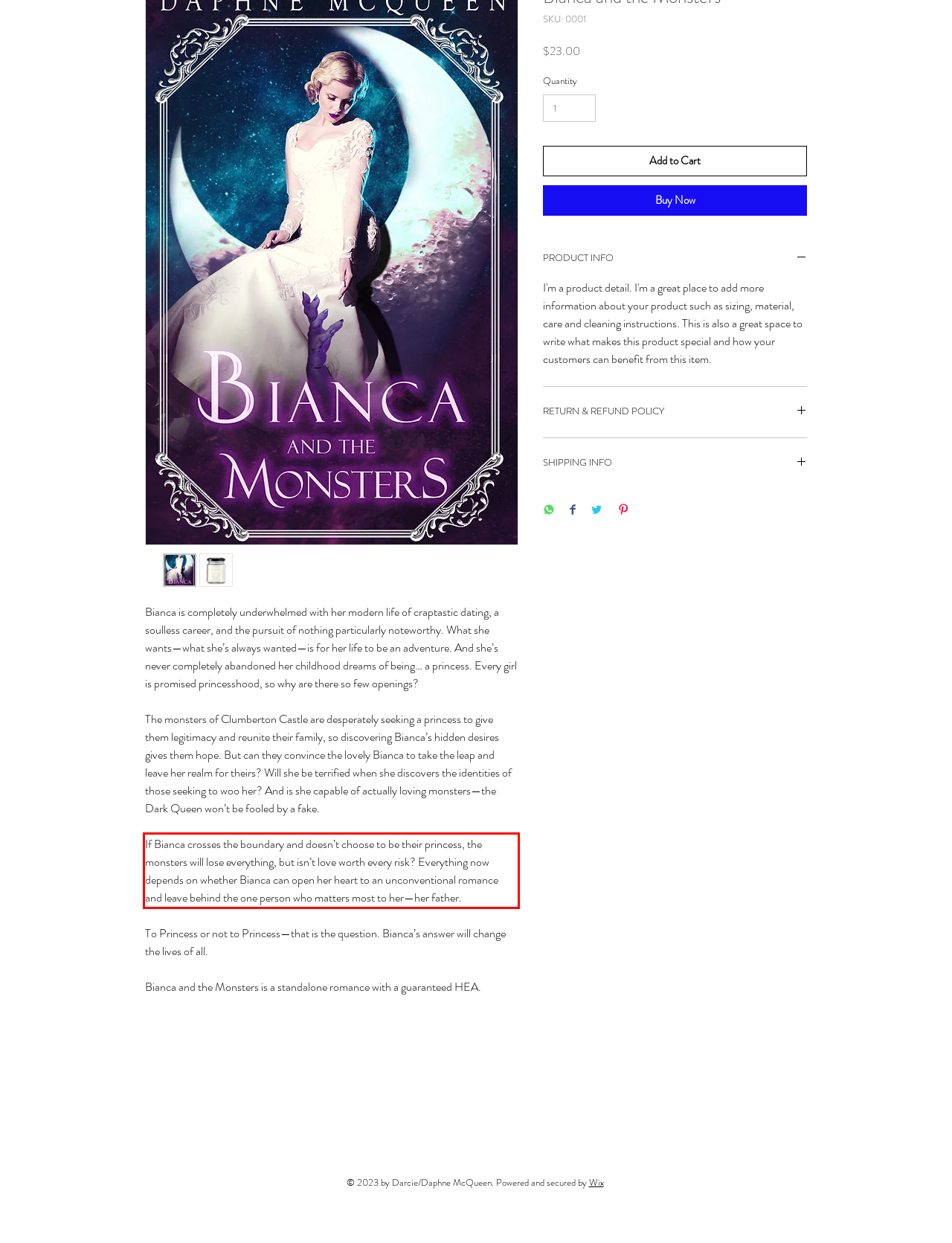From the provided screenshot, extract the text content that is enclosed within the red bounding box.

If Bianca crosses the boundary and doesn’t choose to be their princess, the monsters will lose everything, but isn’t love worth every risk? Everything now depends on whether Bianca can open her heart to an unconventional romance and leave behind the one person who matters most to her—her father.